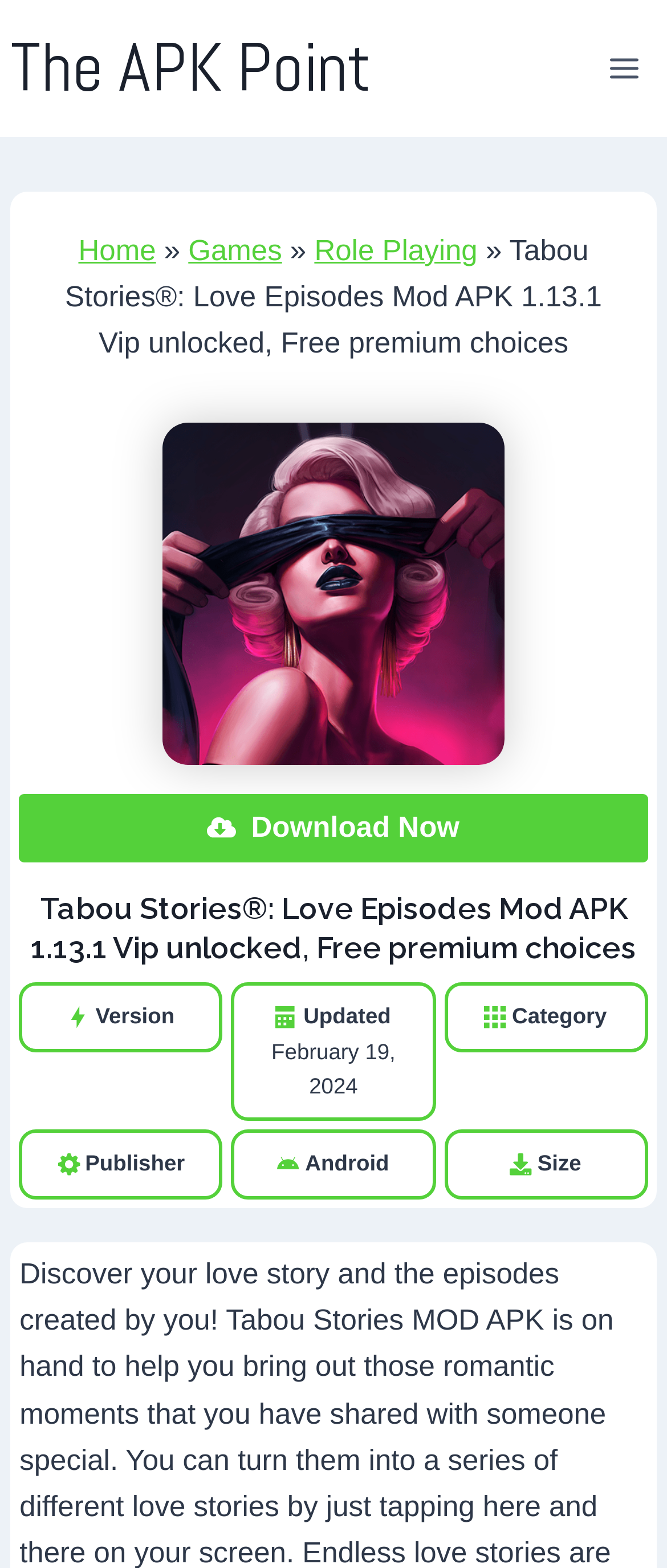Given the element description, predict the bounding box coordinates in the format (top-left x, top-left y, bottom-right x, bottom-right y). Make sure all values are between 0 and 1. Here is the element description: Download Now

[0.029, 0.506, 0.971, 0.55]